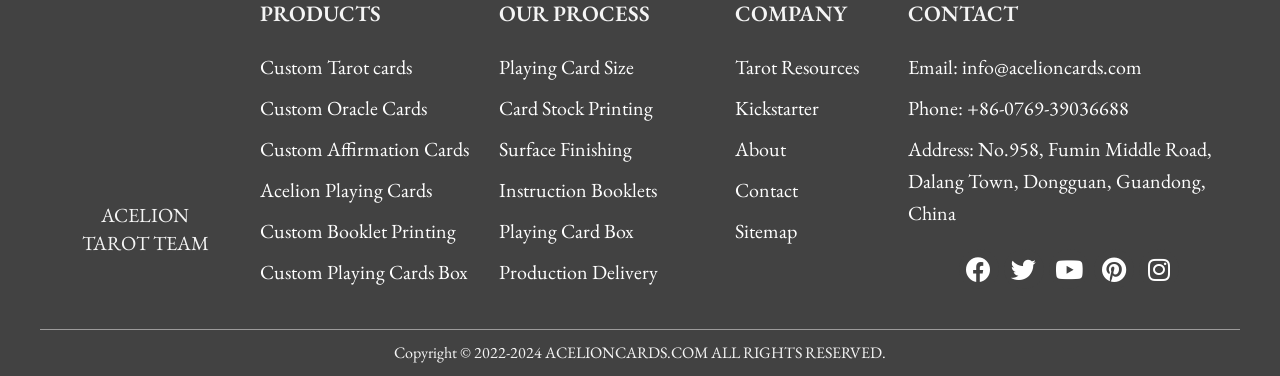Please specify the bounding box coordinates in the format (top-left x, top-left y, bottom-right x, bottom-right y), with values ranging from 0 to 1. Identify the bounding box for the UI component described as follows: Instruction Booklets

[0.39, 0.464, 0.559, 0.549]